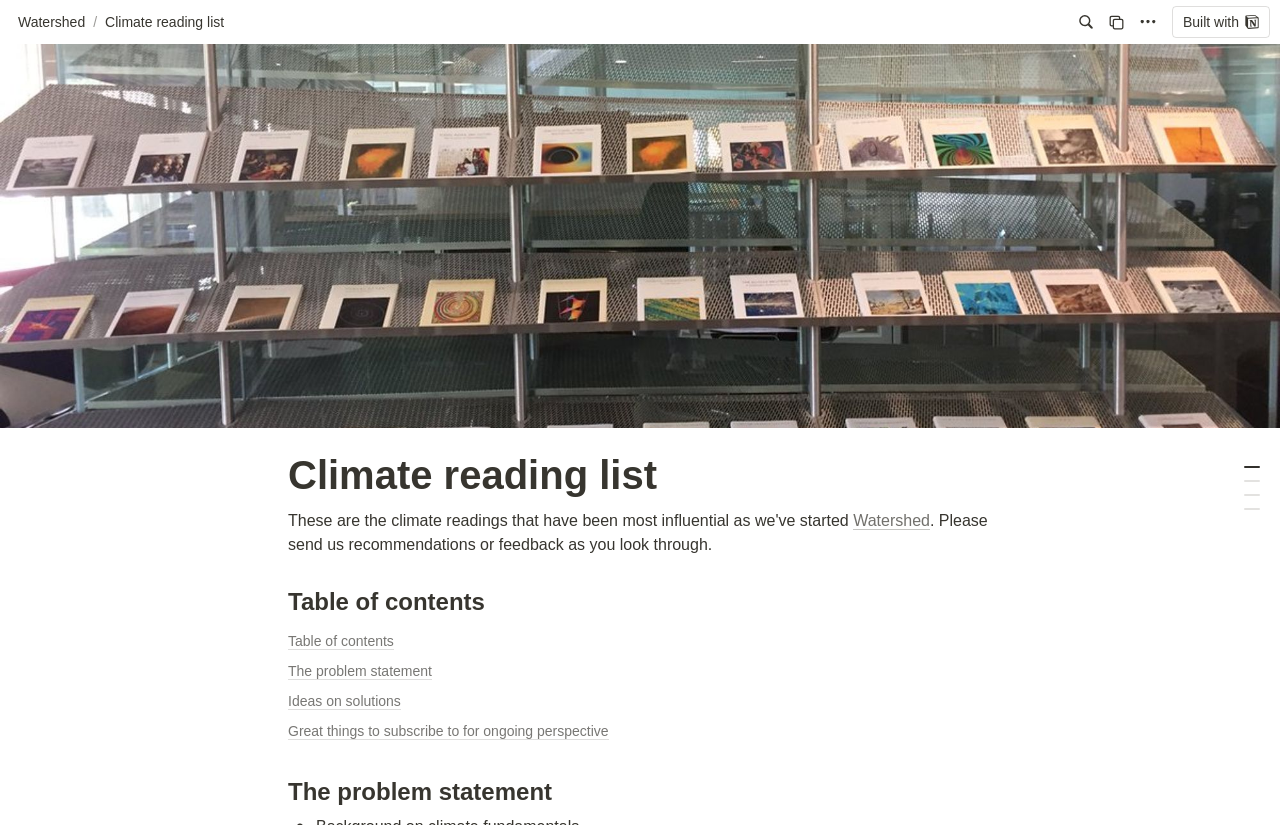Kindly determine the bounding box coordinates of the area that needs to be clicked to fulfill this instruction: "Click the Table of contents link".

[0.223, 0.758, 0.777, 0.795]